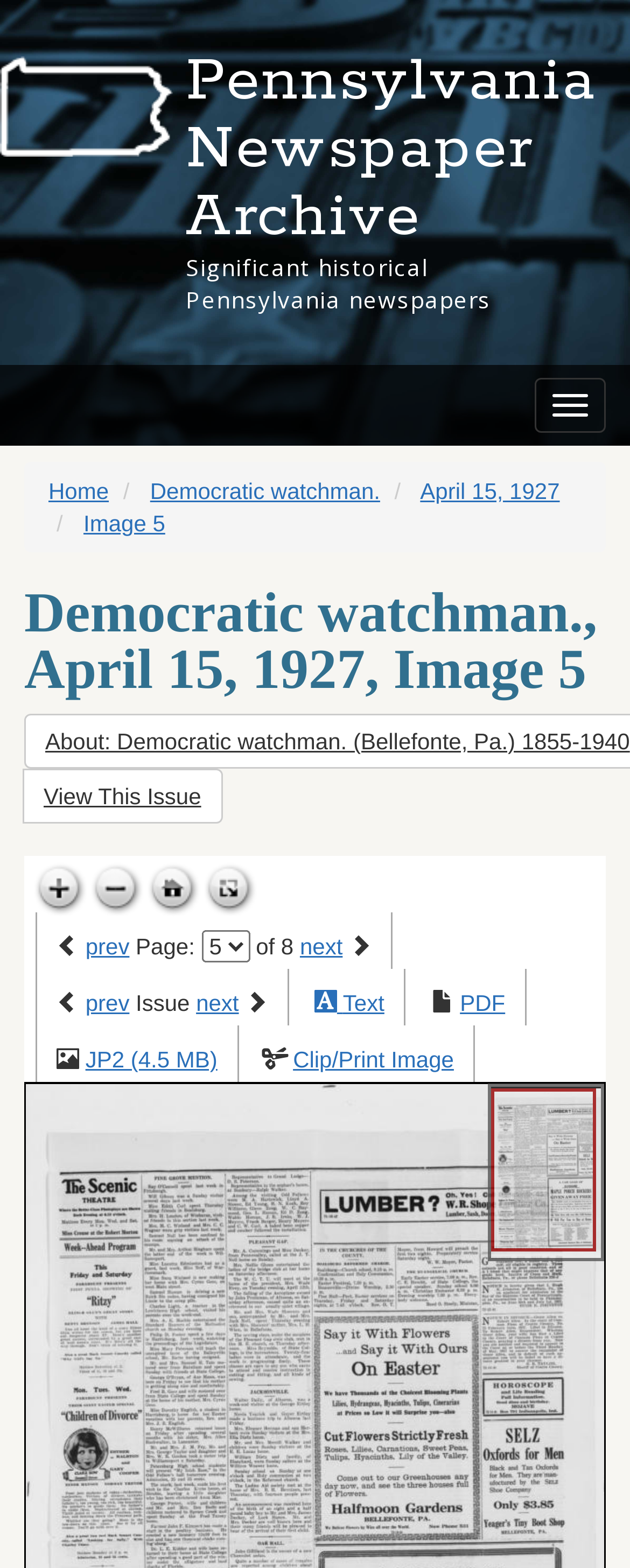What is the purpose of the 'Toggle full page' button?
Identify the answer in the screenshot and reply with a single word or phrase.

To toggle full page view